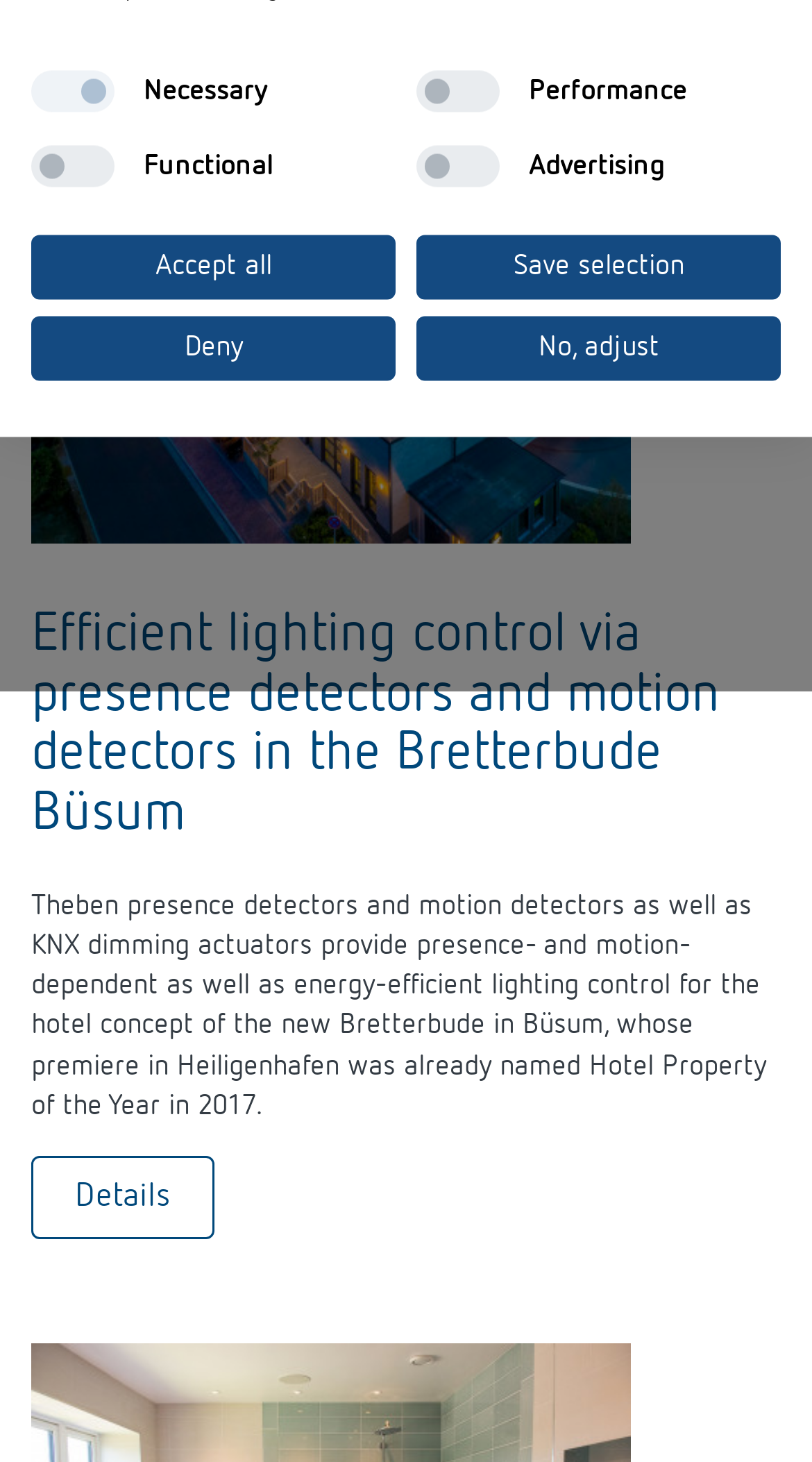Provide the bounding box coordinates of the HTML element described by the text: "Training courses and recordings". The coordinates should be in the format [left, top, right, bottom] with values between 0 and 1.

[0.164, 0.328, 0.841, 0.356]